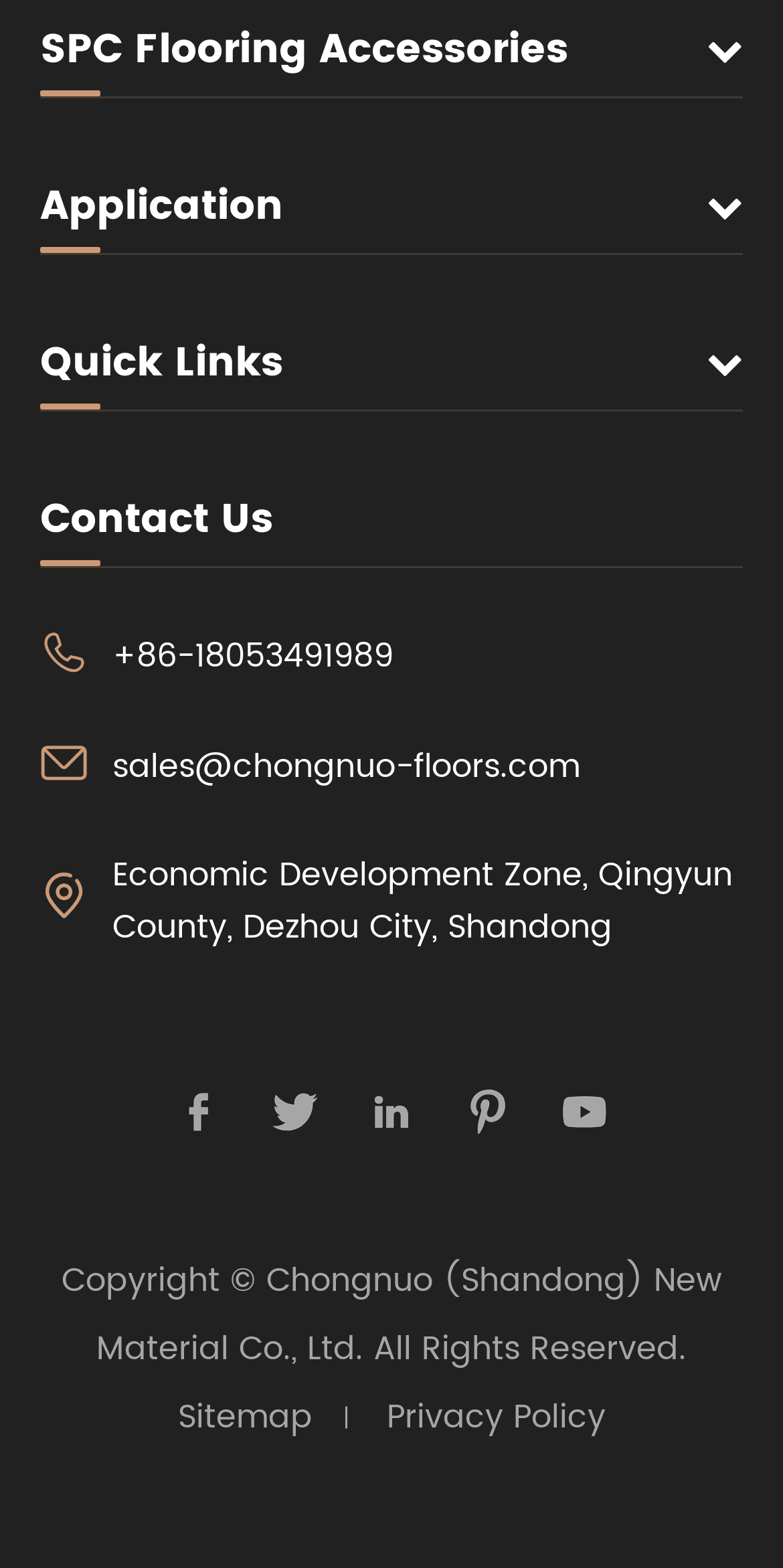Pinpoint the bounding box coordinates of the clickable area necessary to execute the following instruction: "View Contact Us page". The coordinates should be given as four float numbers between 0 and 1, namely [left, top, right, bottom].

[0.051, 0.311, 0.349, 0.353]